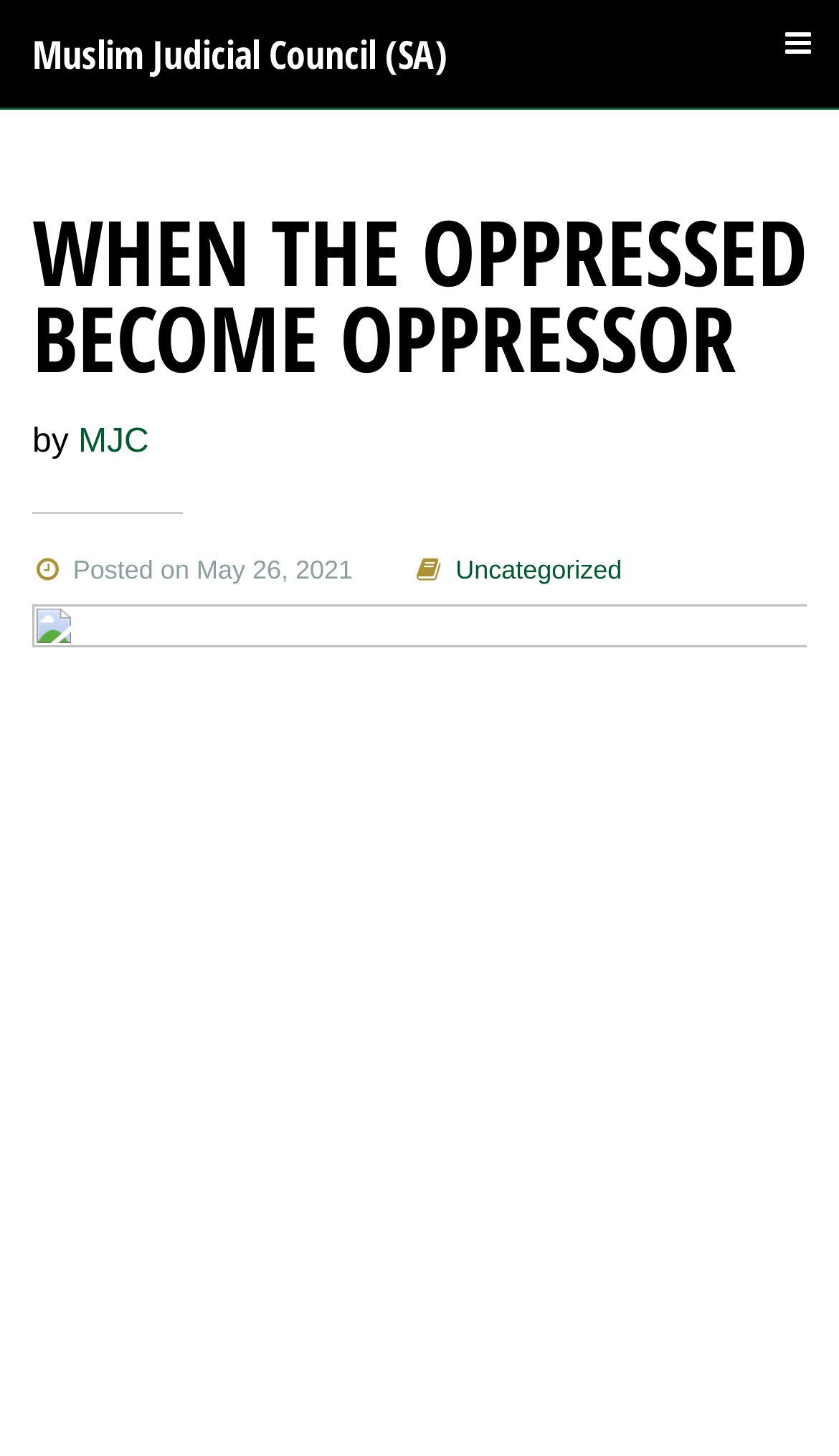Please provide a one-word or phrase answer to the question: 
Who is the author of the post?

MJC